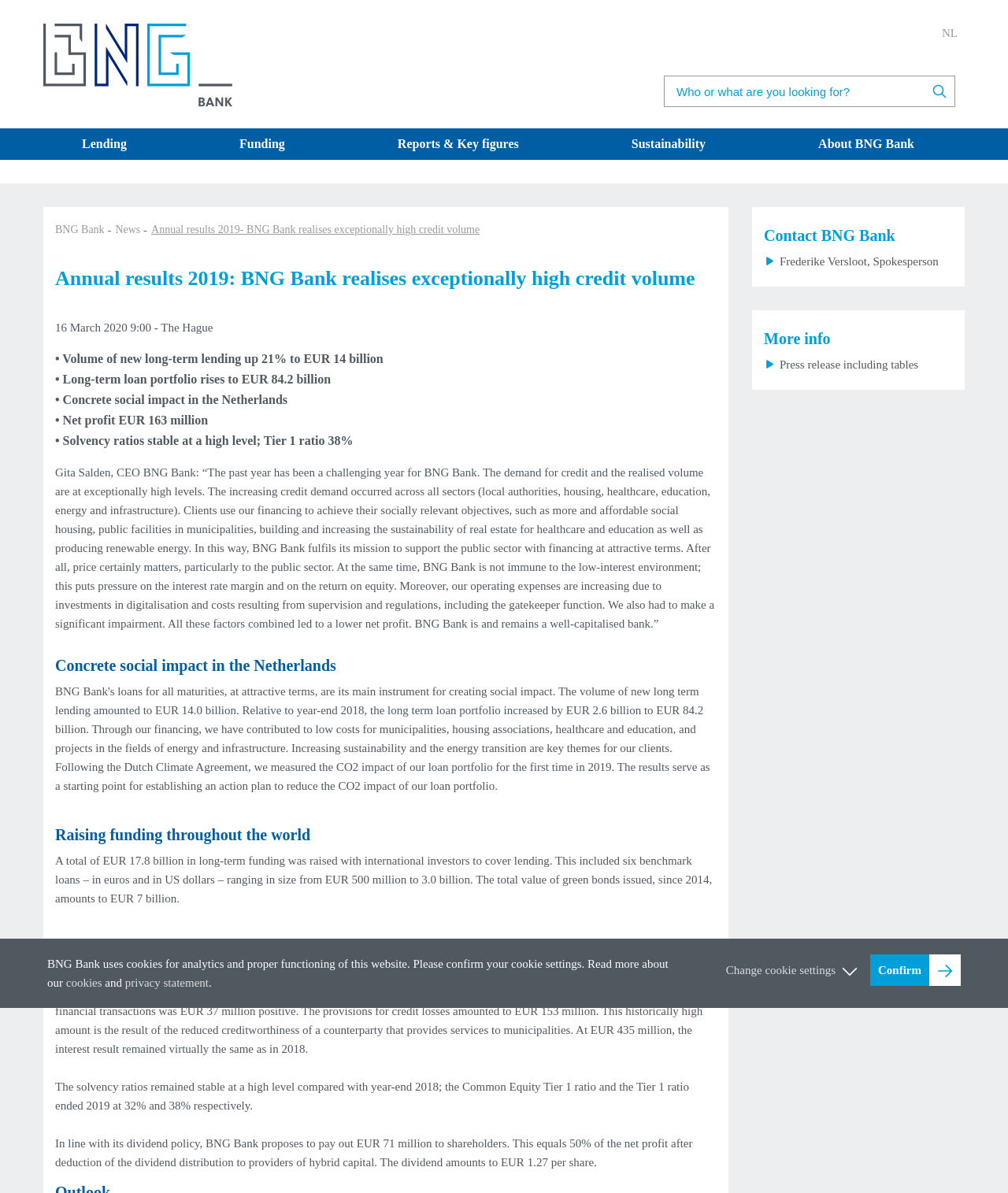Please locate the bounding box coordinates of the element that needs to be clicked to achieve the following instruction: "Click on Lending". The coordinates should be four float numbers between 0 and 1, i.e., [left, top, right, bottom].

[0.031, 0.108, 0.187, 0.134]